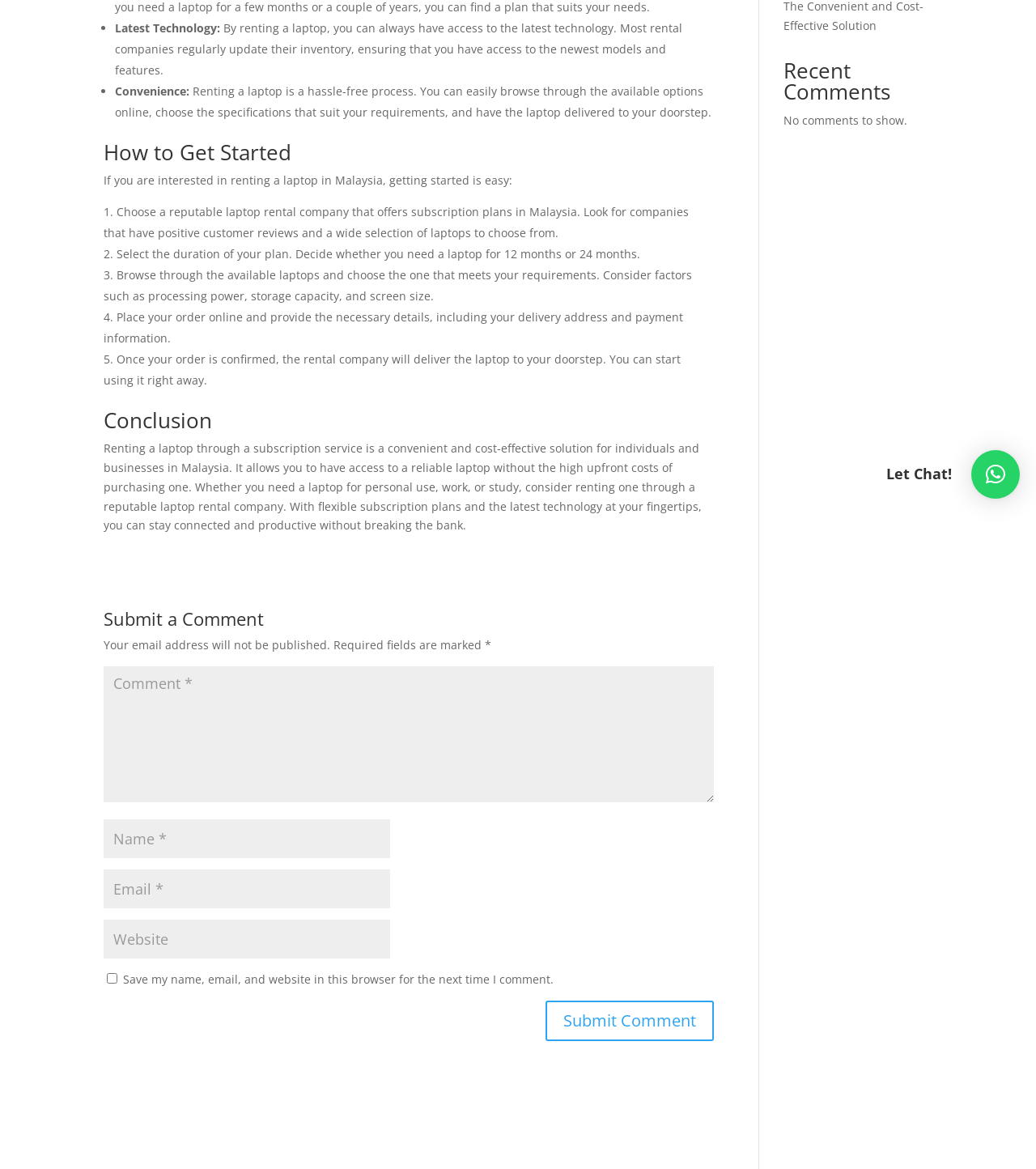Show the bounding box coordinates for the HTML element as described: "input value="Name *" name="author"".

[0.1, 0.701, 0.377, 0.734]